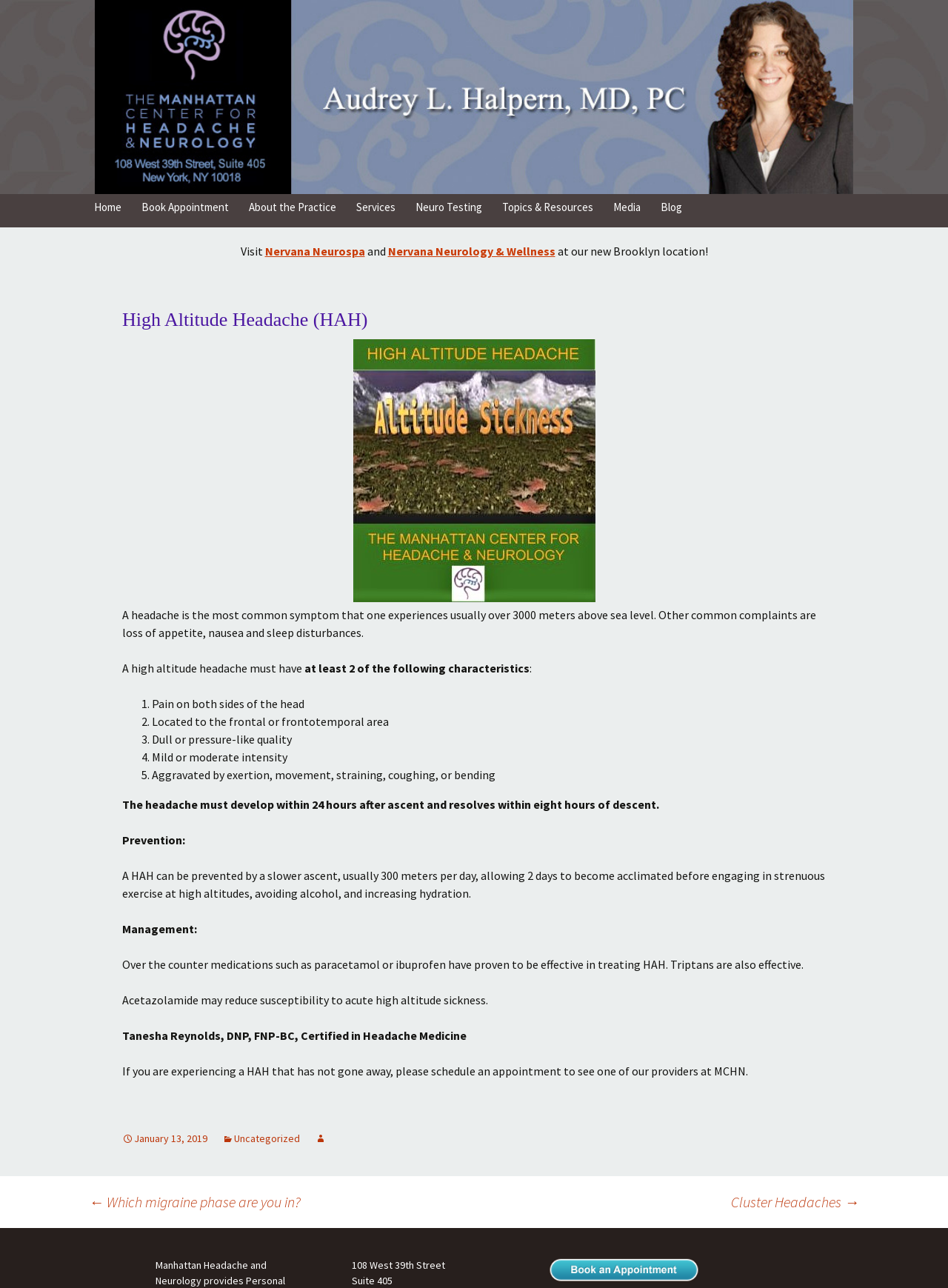Using details from the image, please answer the following question comprehensively:
What is High Altitude Headache?

Based on the webpage, High Altitude Headache is abbreviated as HAH, which is a common symptom experienced at high altitudes, usually above 3000 meters, characterized by headaches, loss of appetite, nausea, and sleep disturbances.